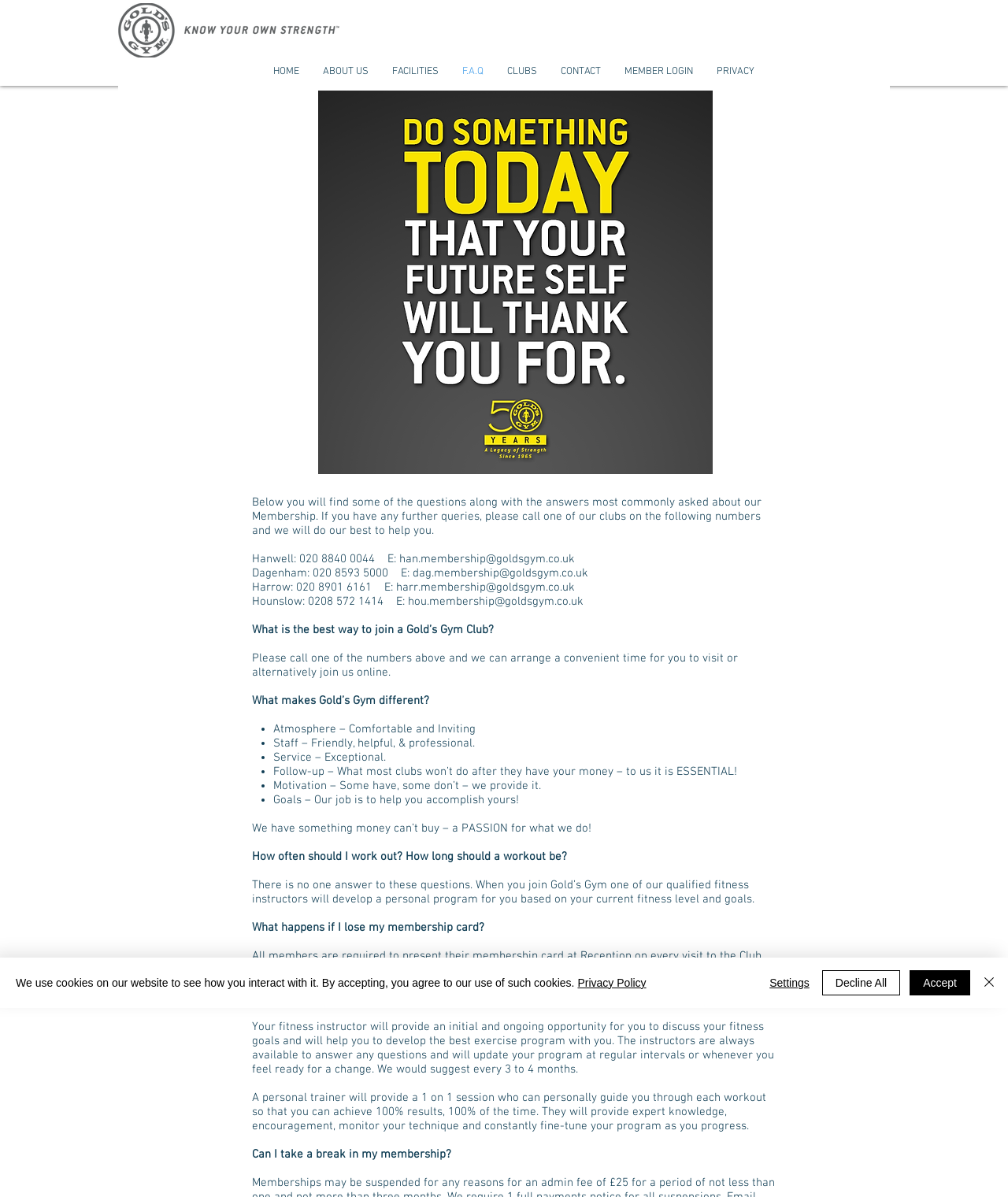From the element description CLUBS, predict the bounding box coordinates of the UI element. The coordinates must be specified in the format (top-left x, top-left y, bottom-right x, bottom-right y) and should be within the 0 to 1 range.

[0.491, 0.048, 0.545, 0.072]